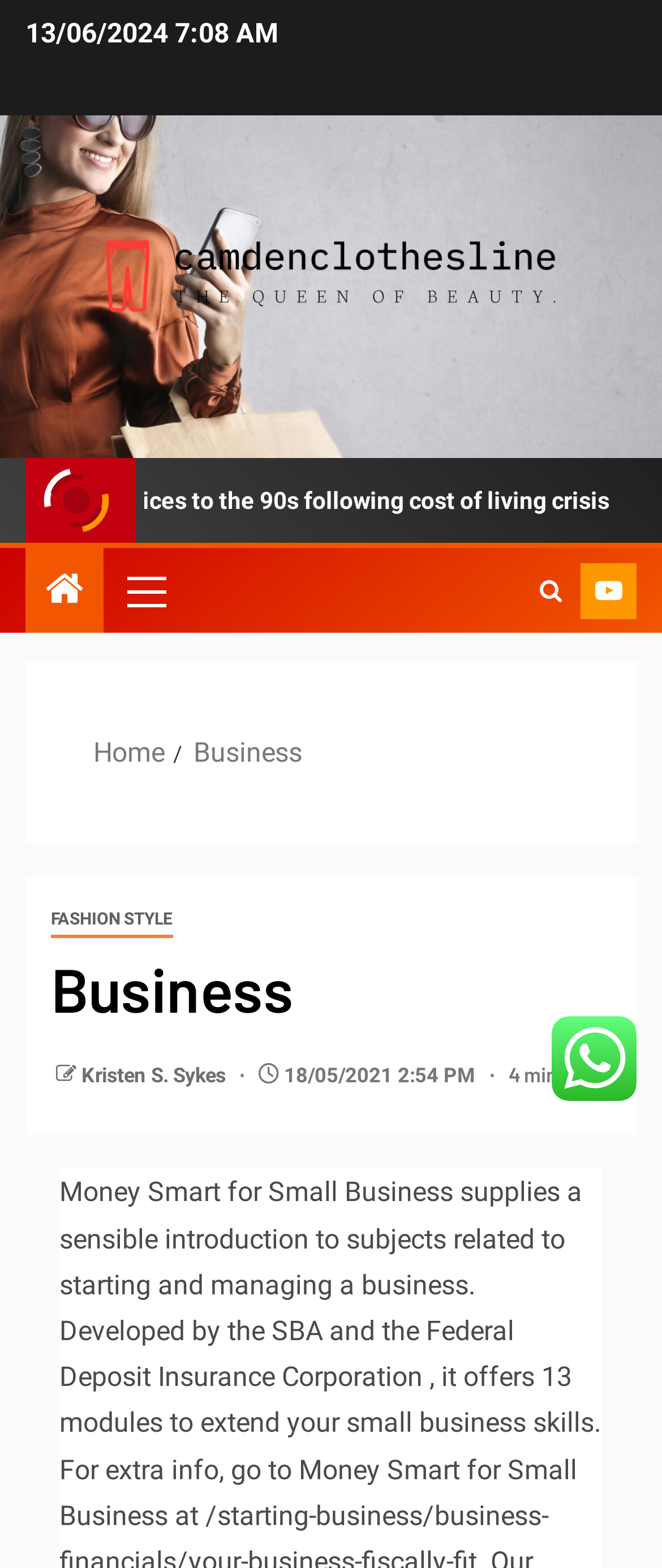Locate the bounding box coordinates of the area where you should click to accomplish the instruction: "go to the Business page".

[0.292, 0.47, 0.456, 0.49]